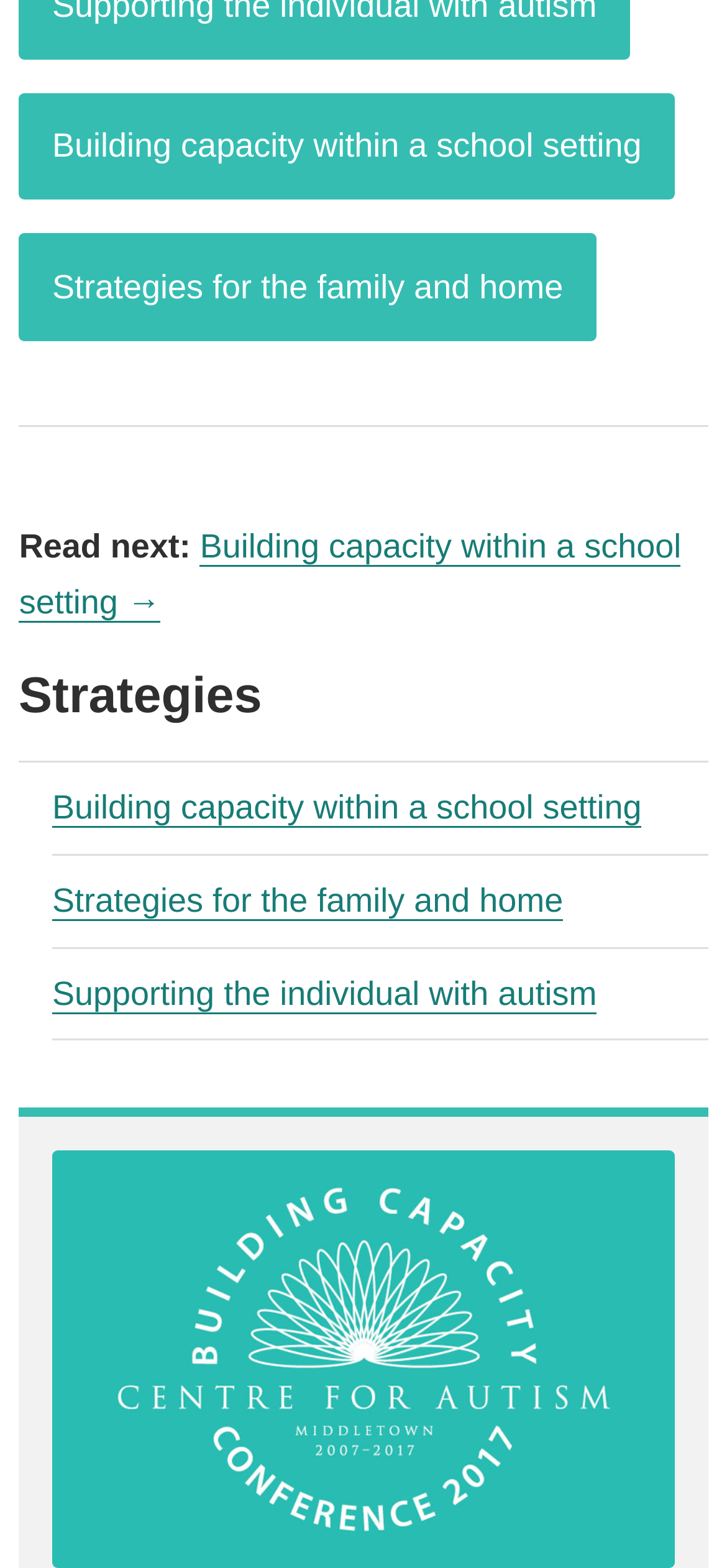How many links are there under 'Strategies'?
Using the image, elaborate on the answer with as much detail as possible.

I counted the number of links under the 'Strategies' heading, which are 'Building capacity within a school setting', 'Strategies for the family and home', and 'Supporting the individual with autism'.